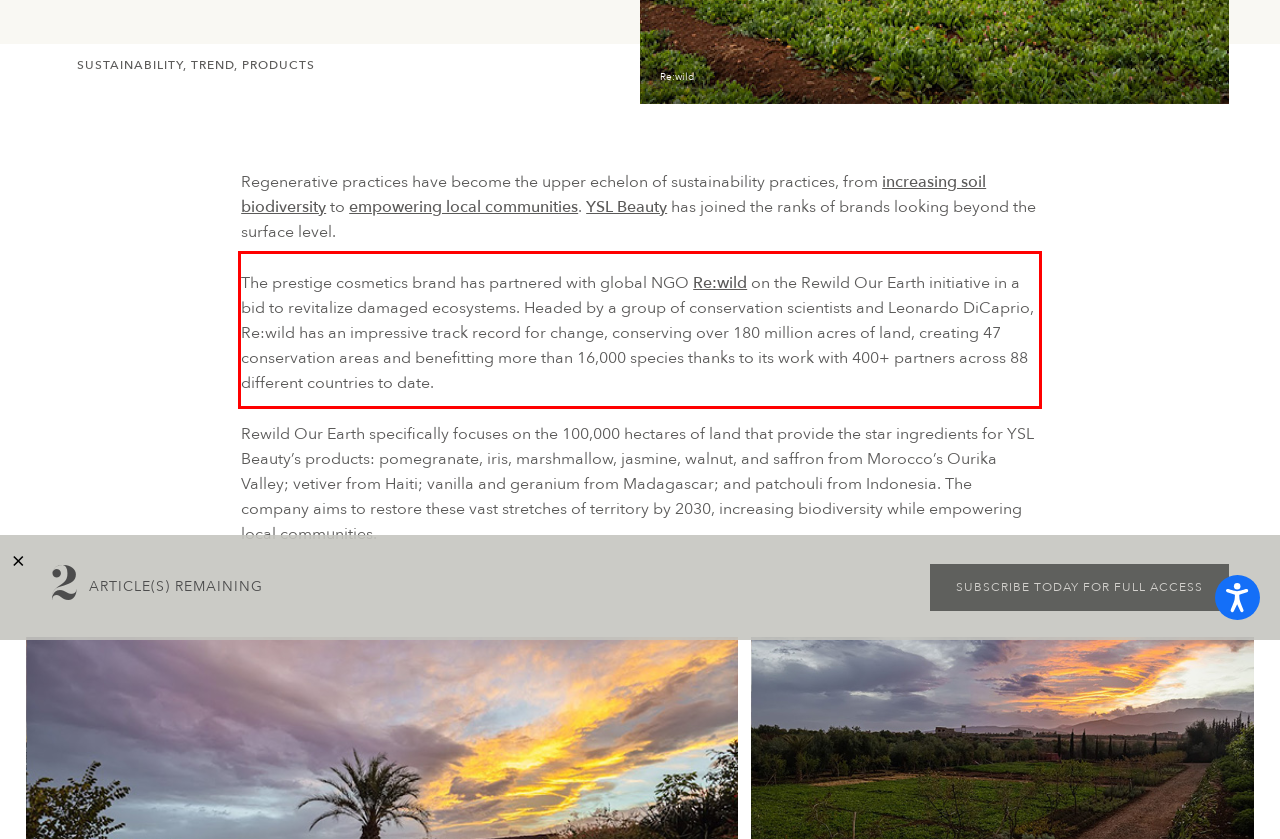Please examine the webpage screenshot containing a red bounding box and use OCR to recognize and output the text inside the red bounding box.

The prestige cosmetics brand has partnered with global NGO Re:wild on the Rewild Our Earth initiative in a bid to revitalize damaged ecosystems. Headed by a group of conservation scientists and Leonardo DiCaprio, Re:wild has an impressive track record for change, conserving over 180 million acres of land, creating 47 conservation areas and benefitting more than 16,000 species thanks to its work with 400+ partners across 88 different countries to date.